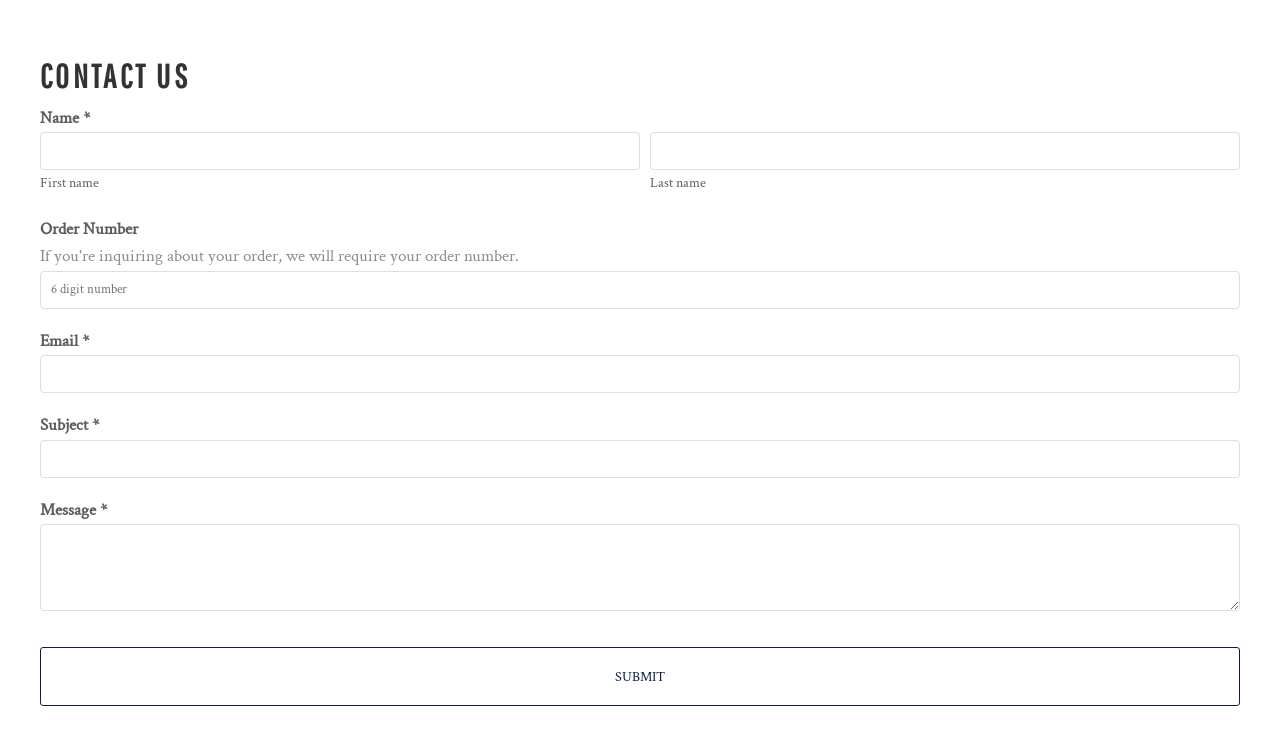Find the bounding box coordinates of the clickable element required to execute the following instruction: "Click the submit button". Provide the coordinates as four float numbers between 0 and 1, i.e., [left, top, right, bottom].

[0.48, 0.907, 0.52, 0.931]